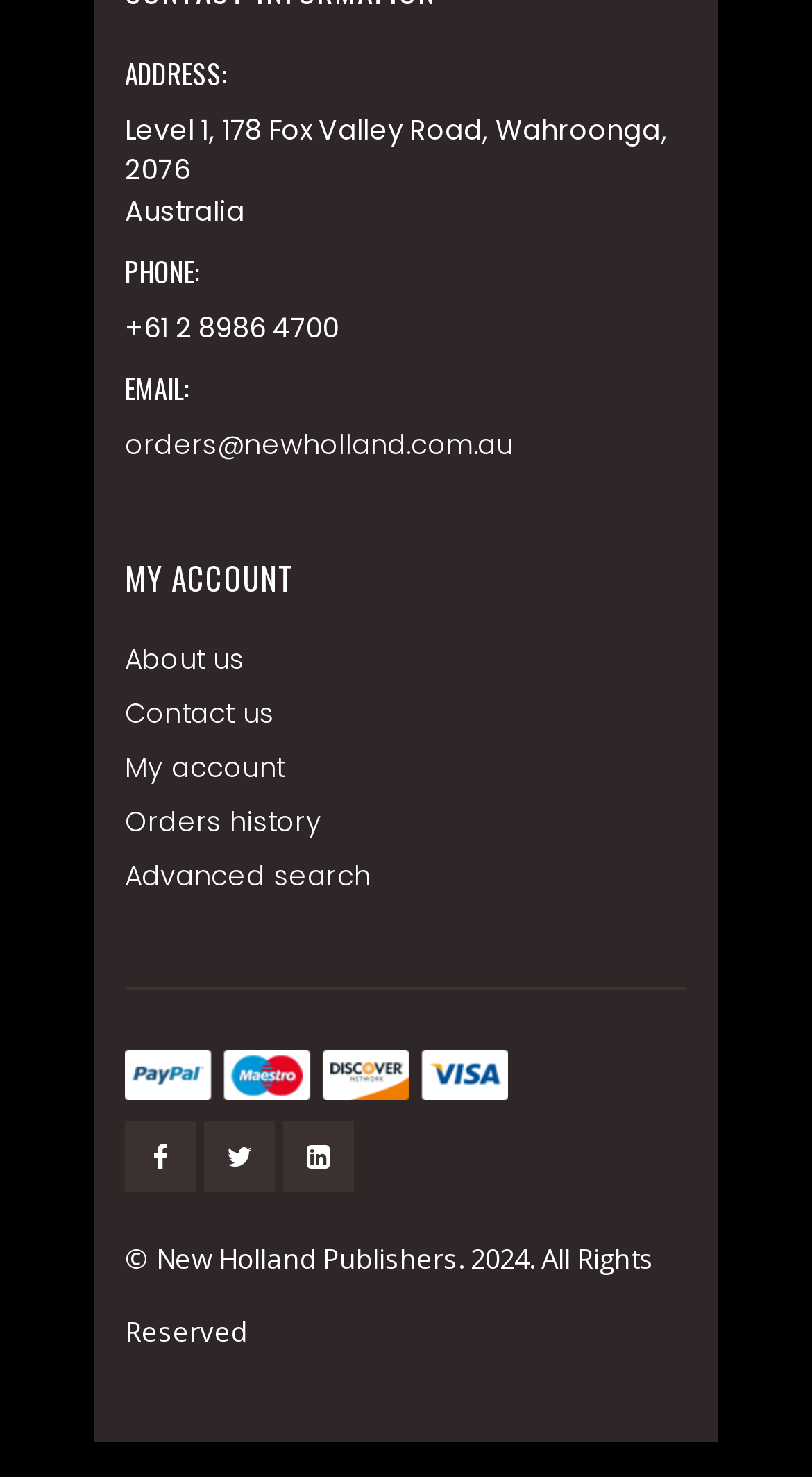Please specify the bounding box coordinates of the area that should be clicked to accomplish the following instruction: "Open the menu". The coordinates should consist of four float numbers between 0 and 1, i.e., [left, top, right, bottom].

None